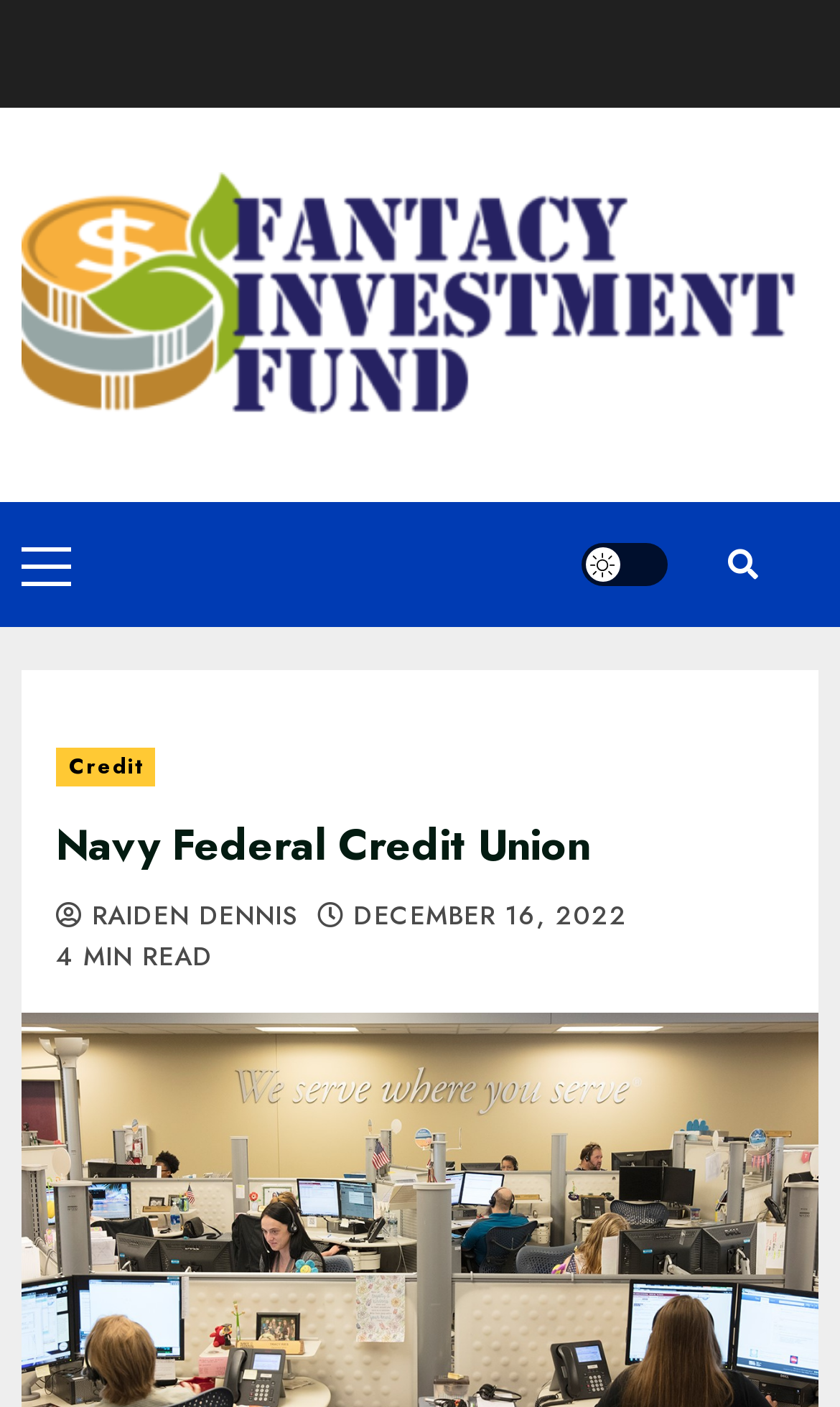Write a detailed summary of the webpage.

The webpage is about the Navy Federal Credit Union, specifically the Fantacy Investment Fund. At the top-left corner, there is a link and an image with the same name, "Fantacy Investment Fund". Below this, there is a primary menu control with a link labeled "Primary Menu". 

On the top-right corner, there is a "Light/Dark Button" link, followed by another link with an icon represented by "\uf002". 

Below these top elements, there is a header section that spans the entire width of the page. Within this section, there are several links and text elements. On the left side, there is a link labeled "Credit", followed by a heading that reads "Navy Federal Credit Union". Further to the right, there is a link with an icon represented by "\uf2bd" and the text "RAIDEN DENNIS". 

In the middle of the header section, there is a static text element that displays the date "DECEMBER 16, 2022". On the right side of the header section, there is another static text element that reads "4 MIN READ".